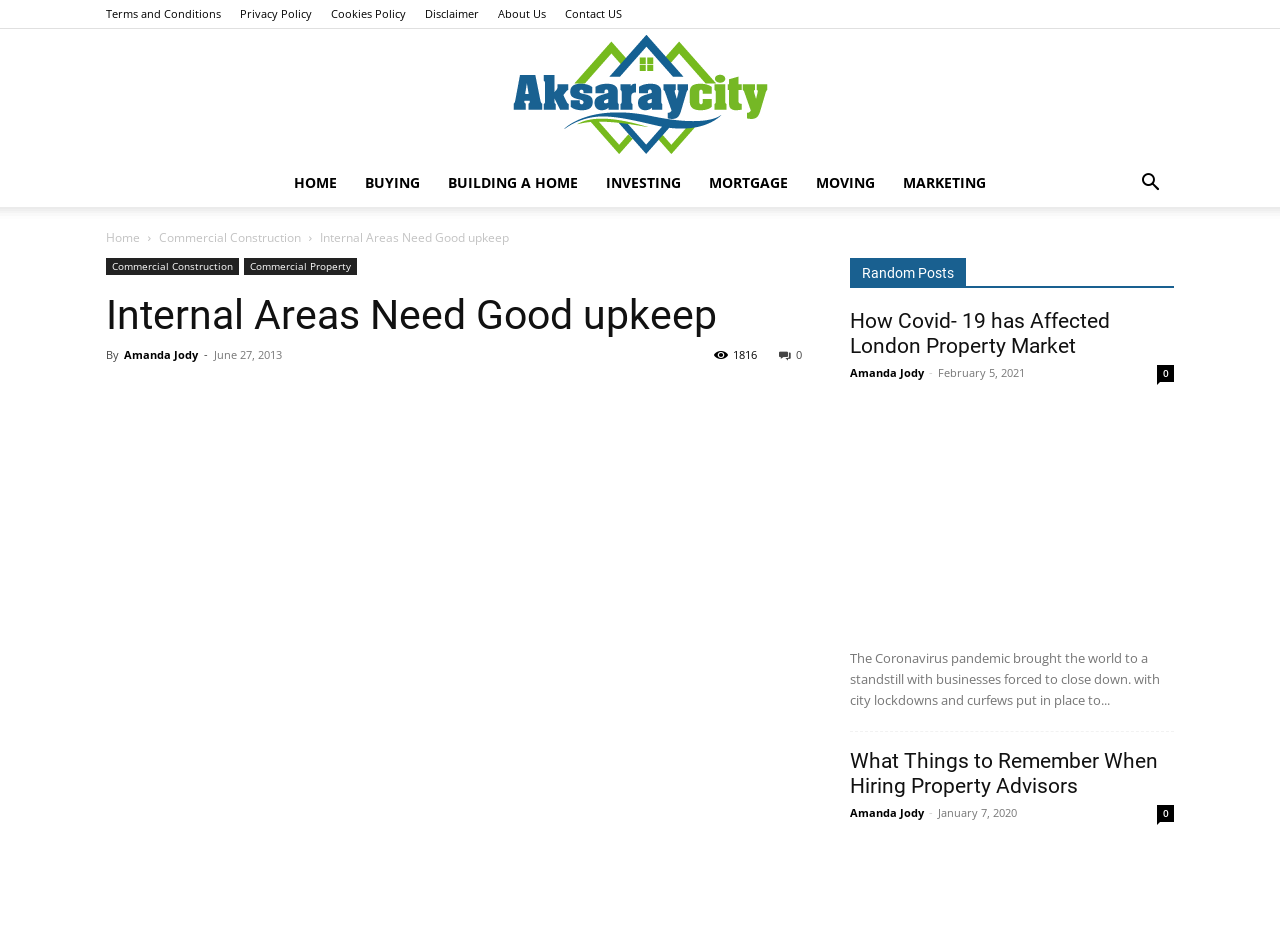Please find the bounding box coordinates of the element that you should click to achieve the following instruction: "Check the 'Random Posts' section". The coordinates should be presented as four float numbers between 0 and 1: [left, top, right, bottom].

[0.664, 0.271, 0.917, 0.303]